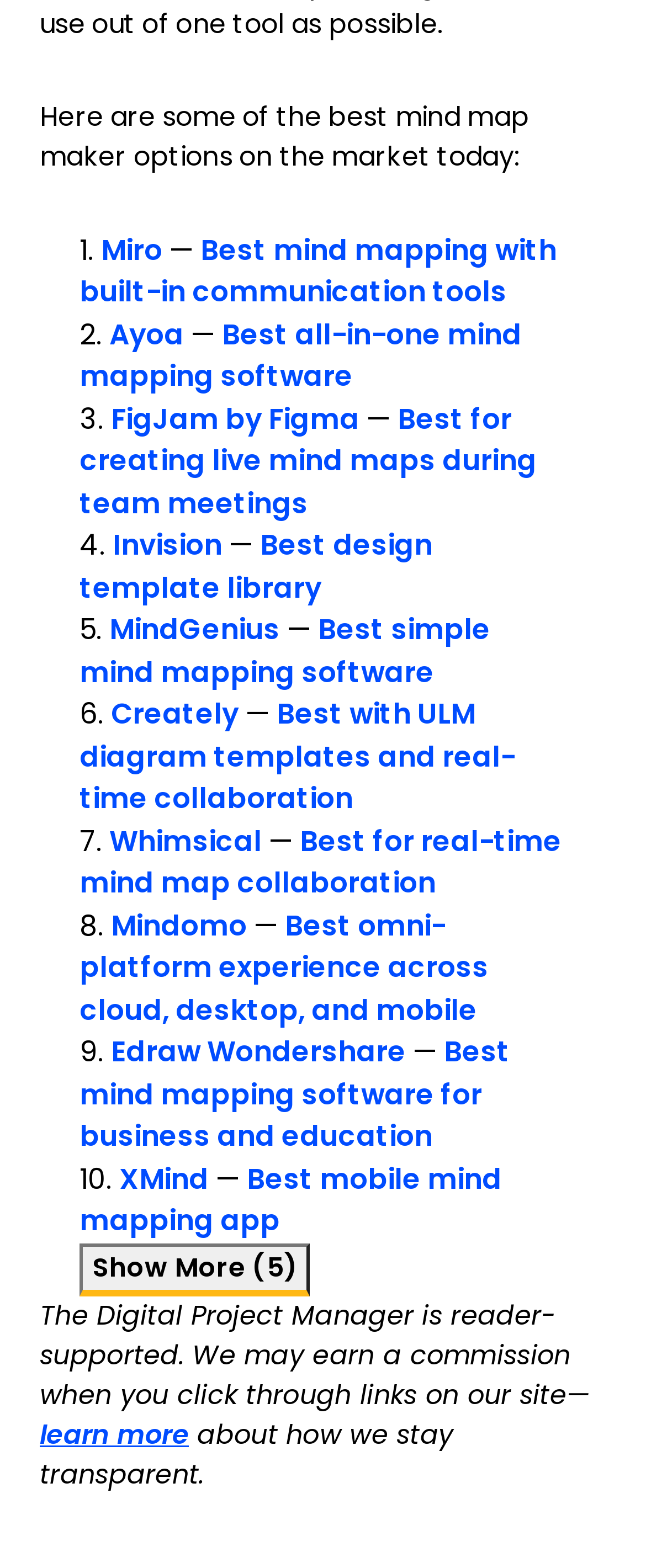What is the topic of this webpage?
From the details in the image, answer the question comprehensively.

Based on the static text 'Here are some of the best mind map maker options on the market today:' at the top of the webpage, it is clear that the topic of this webpage is about mind map maker options.